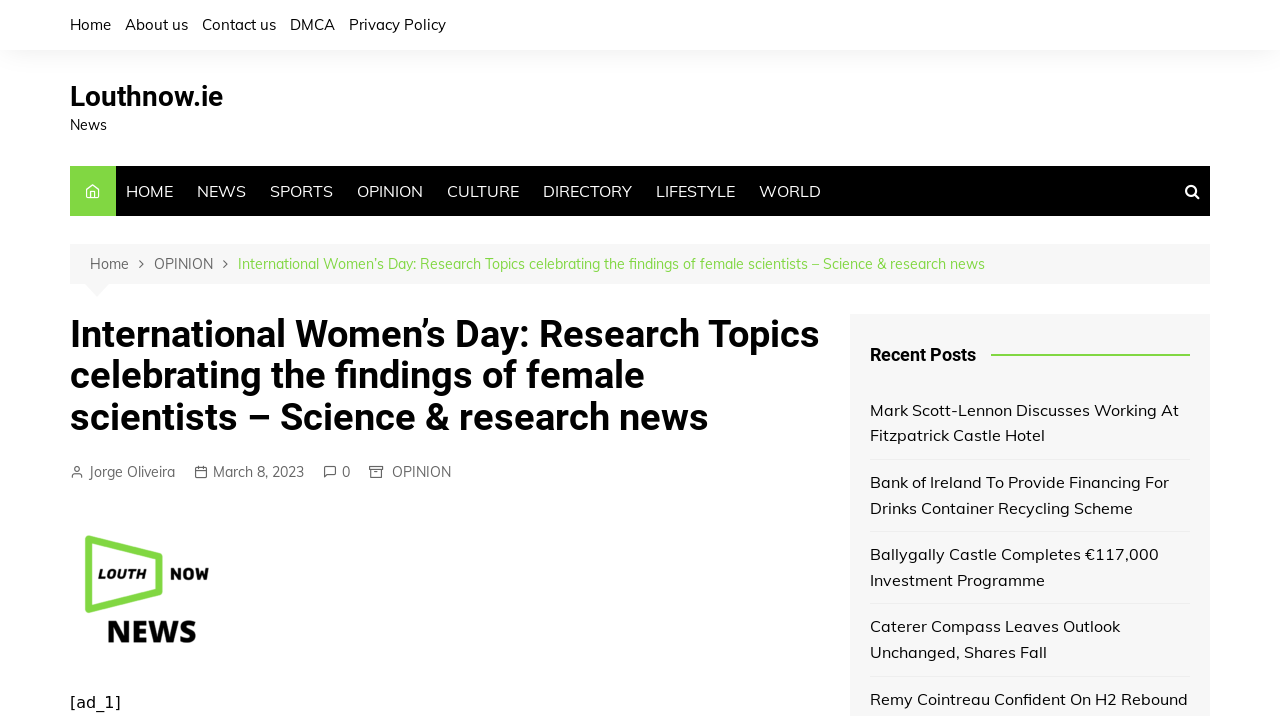Please determine the bounding box coordinates, formatted as (top-left x, top-left y, bottom-right x, bottom-right y), with all values as floating point numbers between 0 and 1. Identify the bounding box of the region described as: HOME

[0.091, 0.232, 0.143, 0.302]